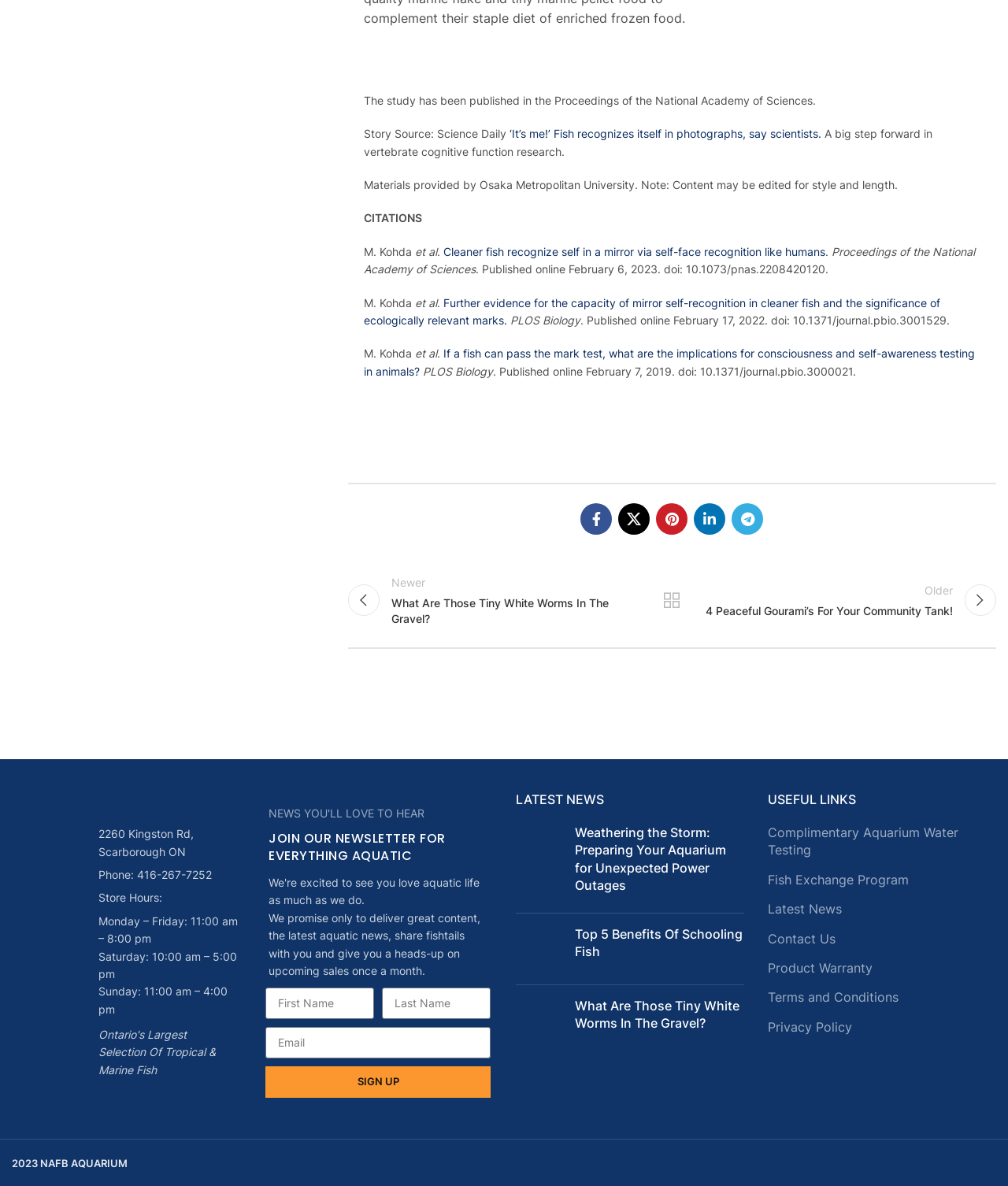Please predict the bounding box coordinates (top-left x, top-left y, bottom-right x, bottom-right y) for the UI element in the screenshot that fits the description: Privacy Policy

[0.762, 0.858, 0.847, 0.873]